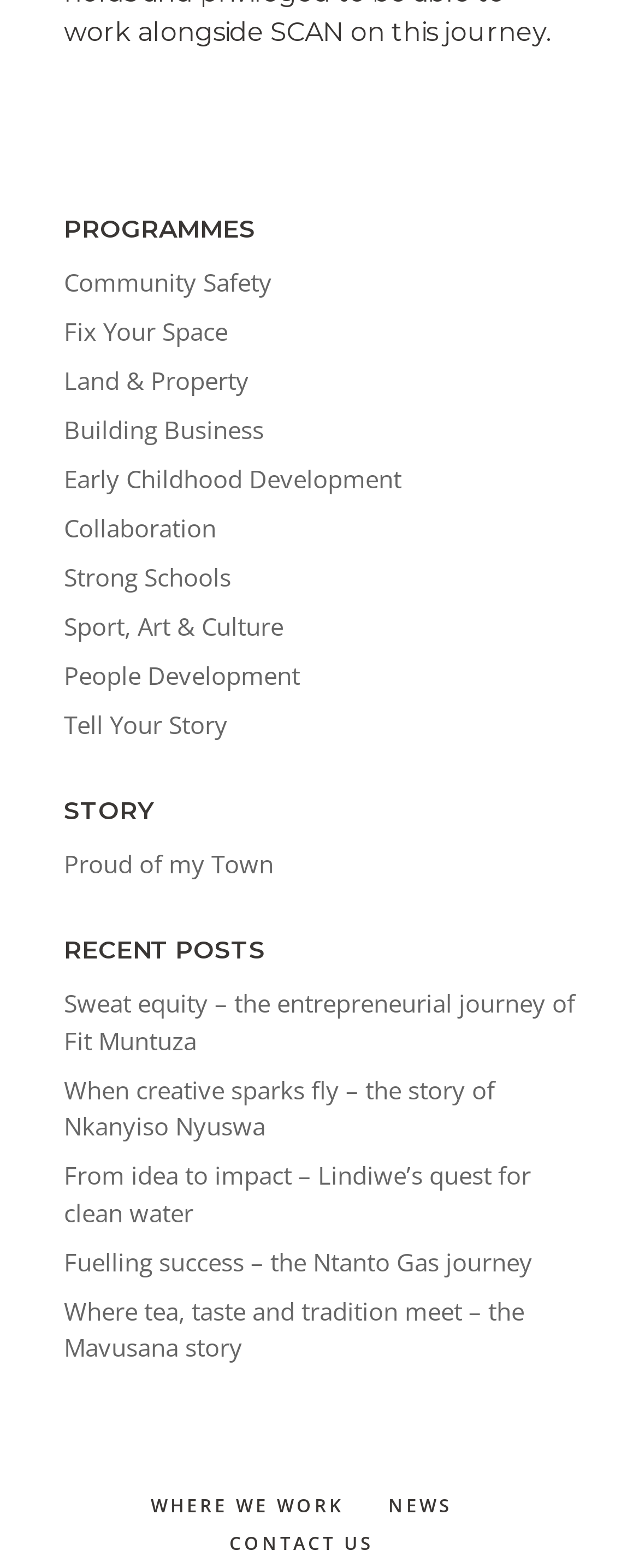Pinpoint the bounding box coordinates of the element you need to click to execute the following instruction: "View news". The bounding box should be represented by four float numbers between 0 and 1, in the format [left, top, right, bottom].

[0.608, 0.952, 0.708, 0.967]